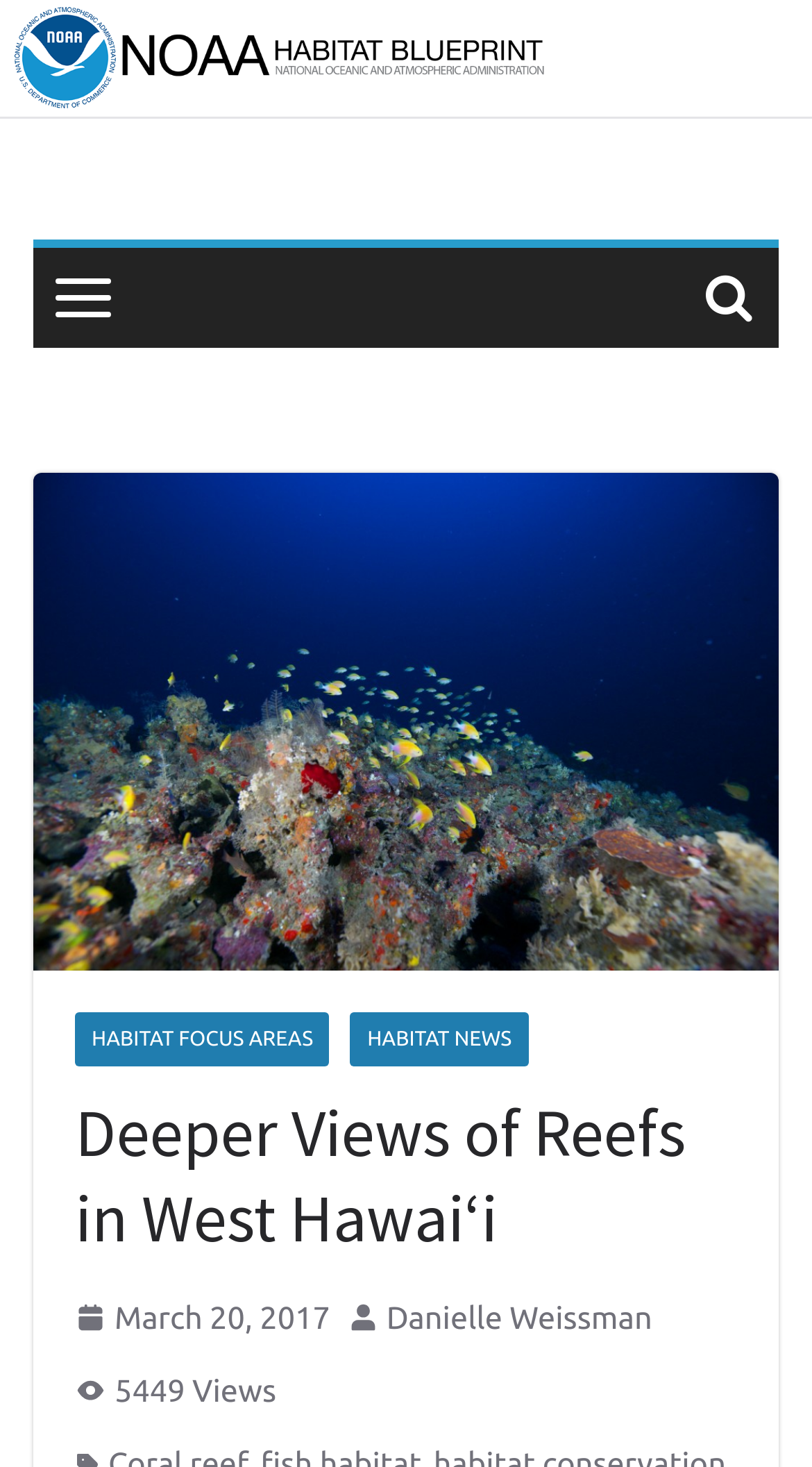Provide a thorough description of the webpage you see.

The webpage is about "Deeper Views of Reefs in West Hawaiʻi" and is part of the NOAA Habitat Blueprint. At the top, there is a logo image of NOAA Habitat Blueprint, accompanied by a link with the same name. Below the logo, there is a large image that takes up most of the width of the page, showing fish congregating on a deep benthic coral reef habitat in the waters of the West Hawai'i Habitat Focus Area.

On the left side of the page, there are three links: "HABITAT FOCUS AREAS", "HABITAT NEWS", and "March 20, 2017". The "March 20, 2017" link is accompanied by a small image and a time element. On the right side of the page, there is a header with the title "Deeper Views of Reefs in West Hawaiʻi".

Below the header, there are two more links: one to an author, "Danielle Weissman", and another small image. At the bottom of the page, there is a small image and a text element showing the number of views, "5449 Views".